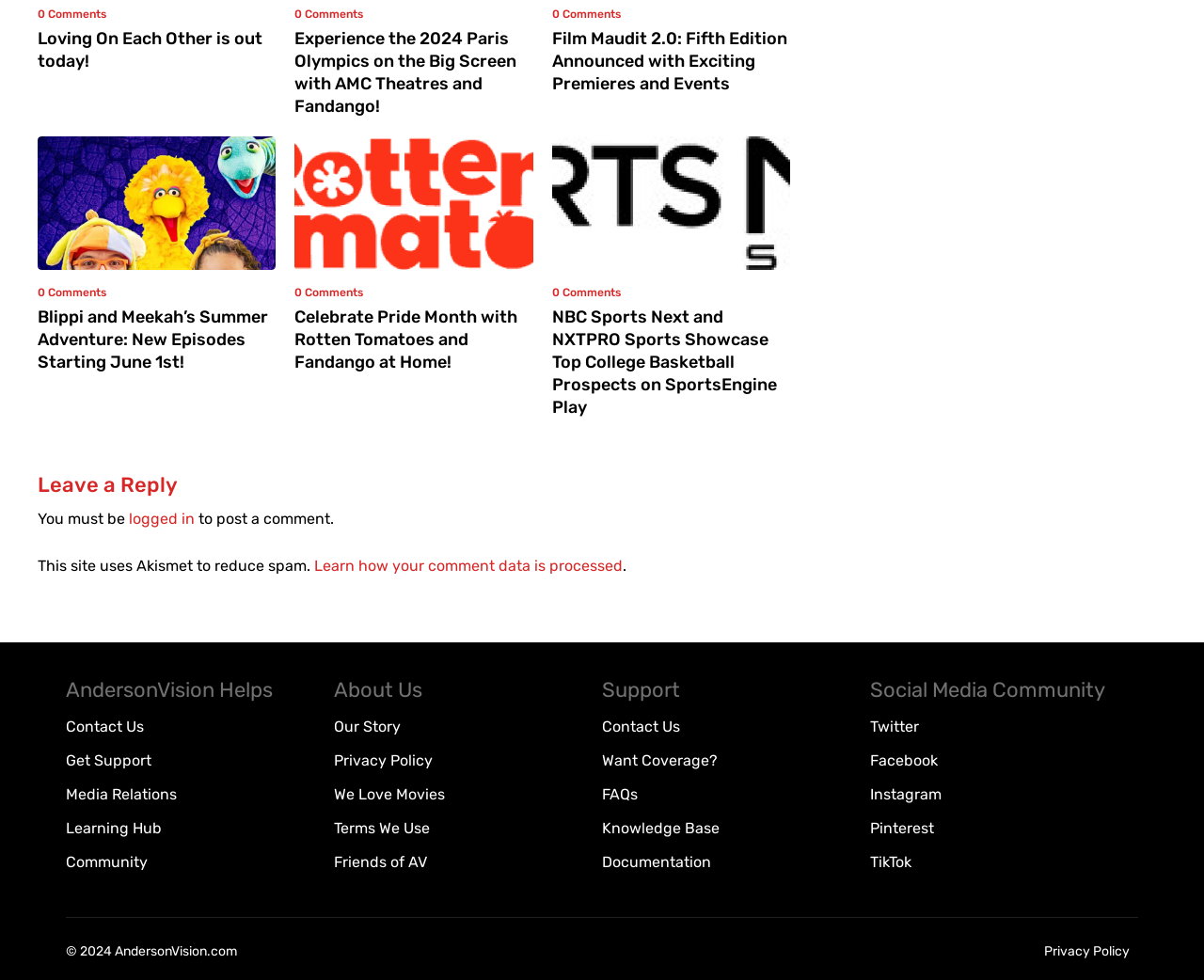Determine the bounding box coordinates of the clickable element to complete this instruction: "Check out the Twitter social media page". Provide the coordinates in the format of four float numbers between 0 and 1, [left, top, right, bottom].

[0.723, 0.732, 0.763, 0.75]